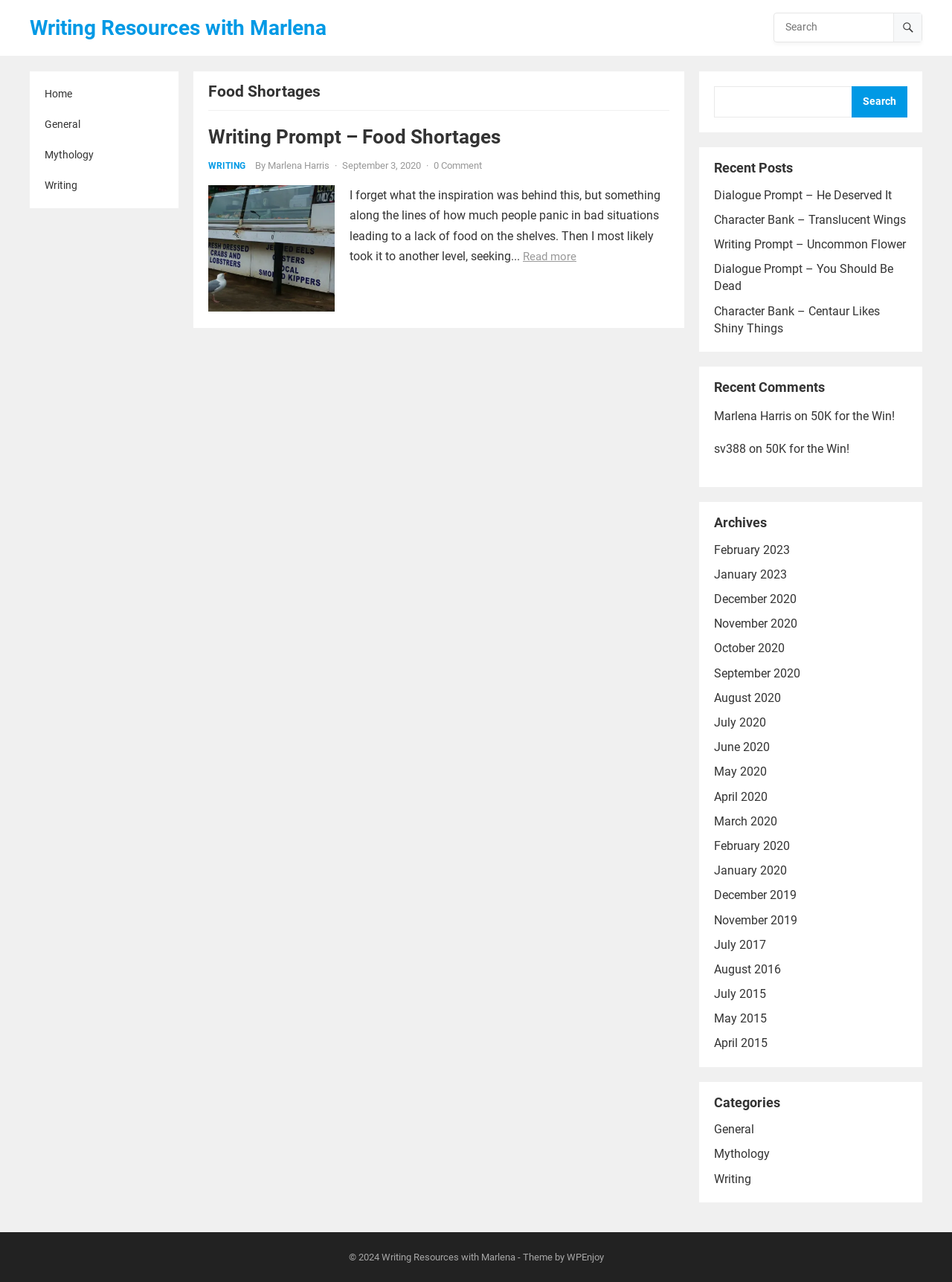Please indicate the bounding box coordinates of the element's region to be clicked to achieve the instruction: "Browse archives from September 2020". Provide the coordinates as four float numbers between 0 and 1, i.e., [left, top, right, bottom].

[0.75, 0.52, 0.841, 0.531]